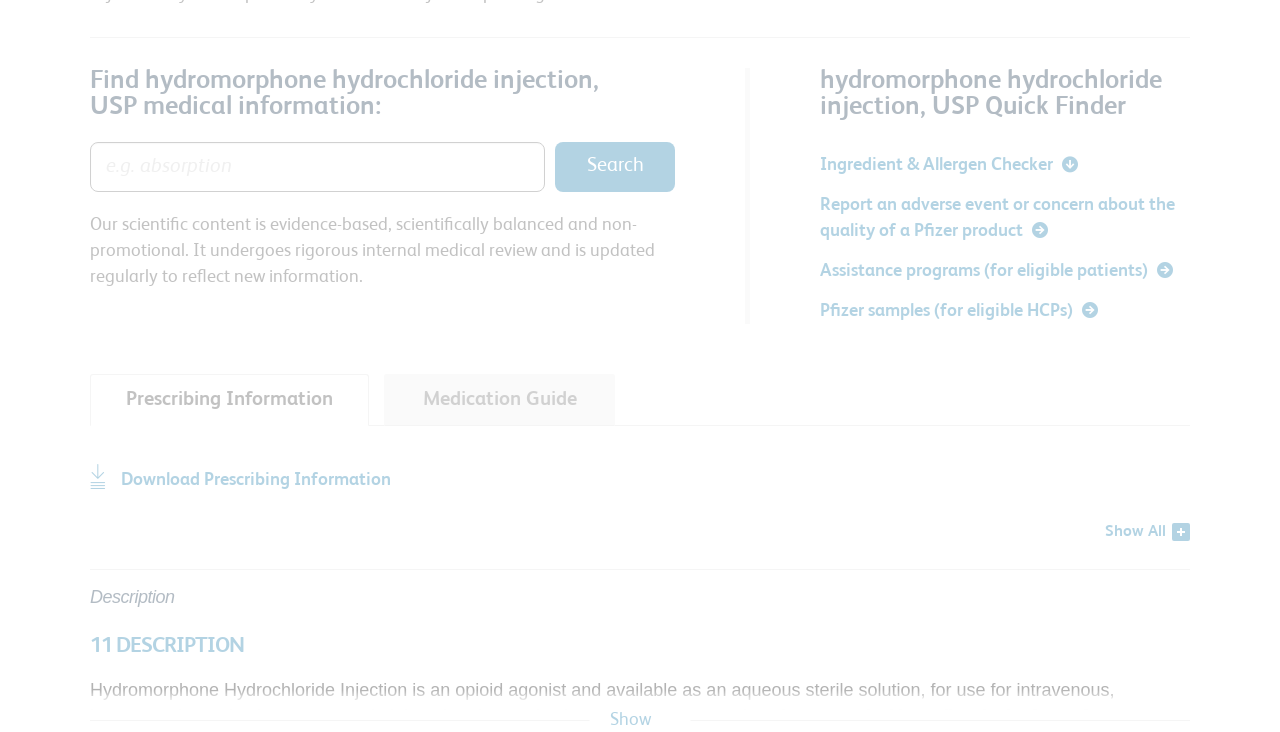Locate the coordinates of the bounding box for the clickable region that fulfills this instruction: "Report an adverse event".

[0.641, 0.262, 0.93, 0.333]